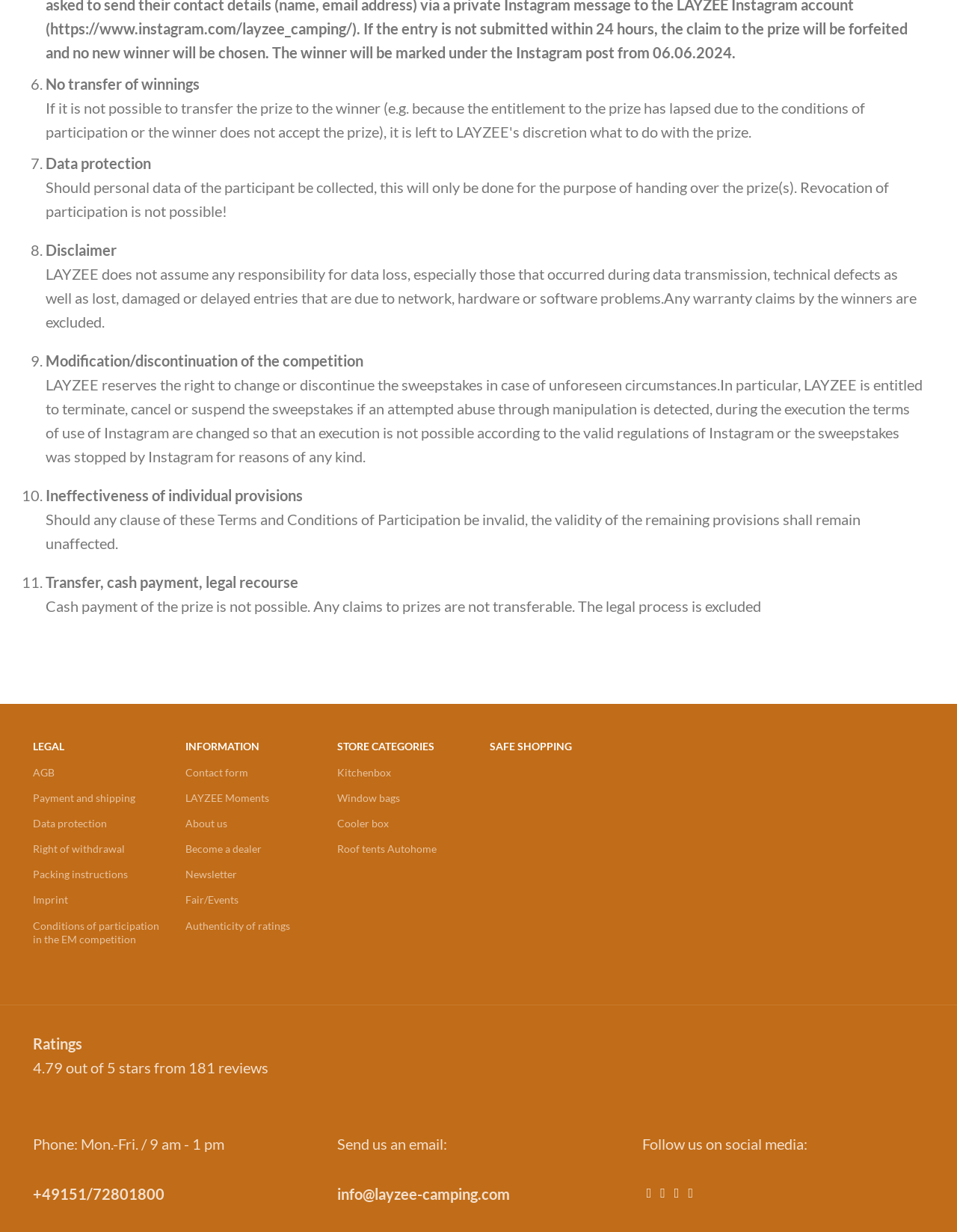Please find the bounding box coordinates of the section that needs to be clicked to achieve this instruction: "Click on Data protection".

[0.048, 0.125, 0.158, 0.14]